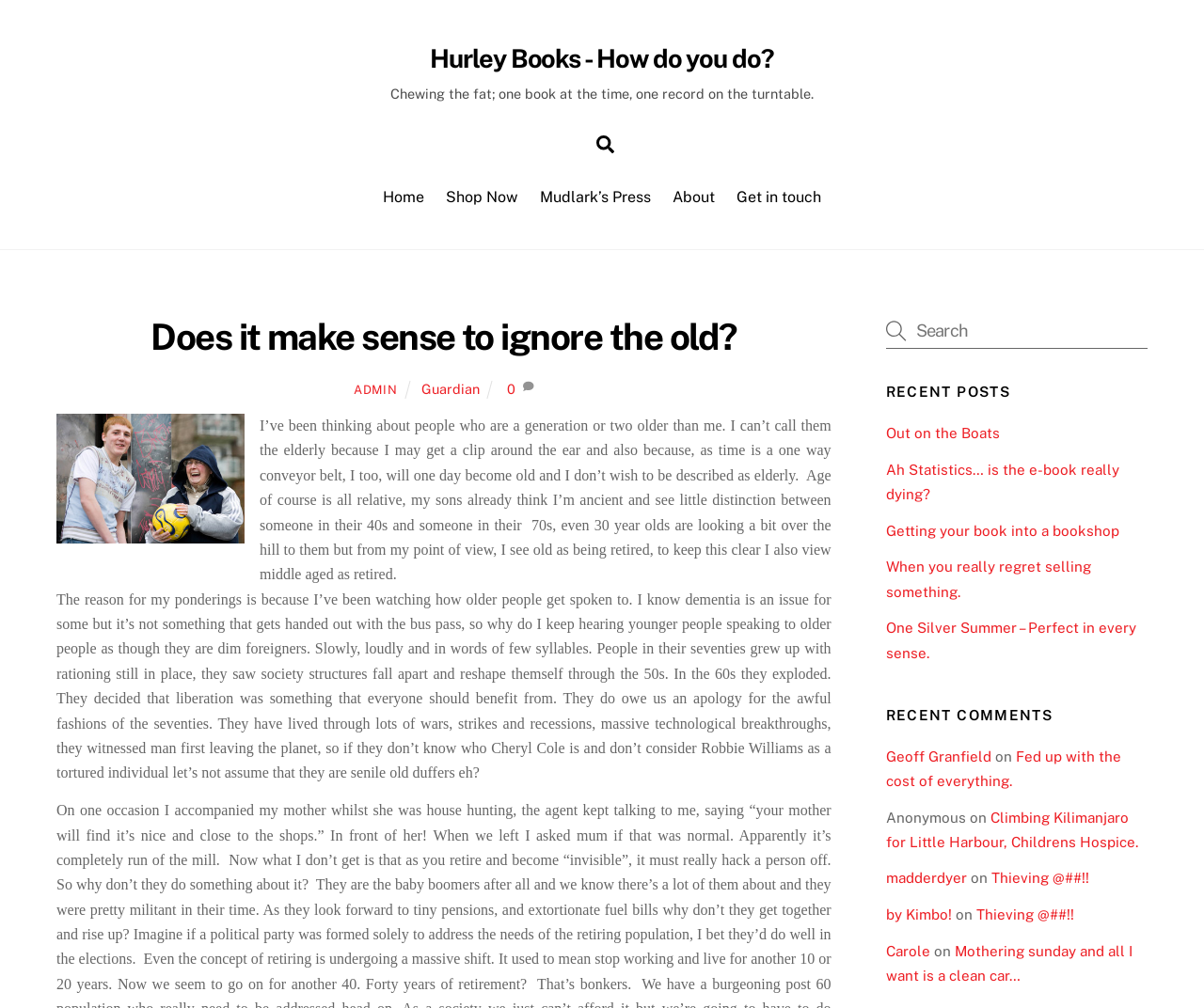Pinpoint the bounding box coordinates of the element to be clicked to execute the instruction: "Click on the 'Home' link".

[0.311, 0.175, 0.36, 0.217]